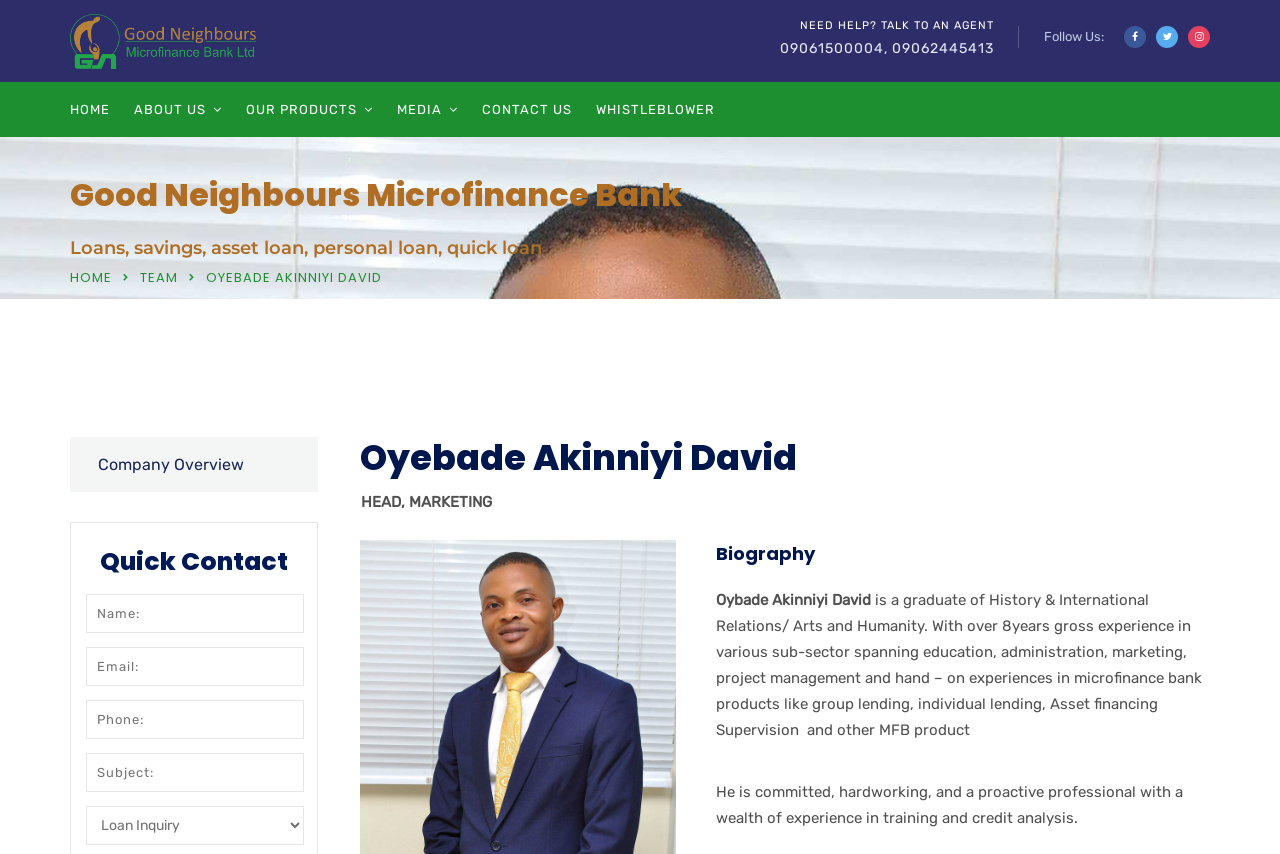Determine the bounding box coordinates of the clickable area required to perform the following instruction: "Talk to an agent". The coordinates should be represented as four float numbers between 0 and 1: [left, top, right, bottom].

[0.609, 0.047, 0.777, 0.067]